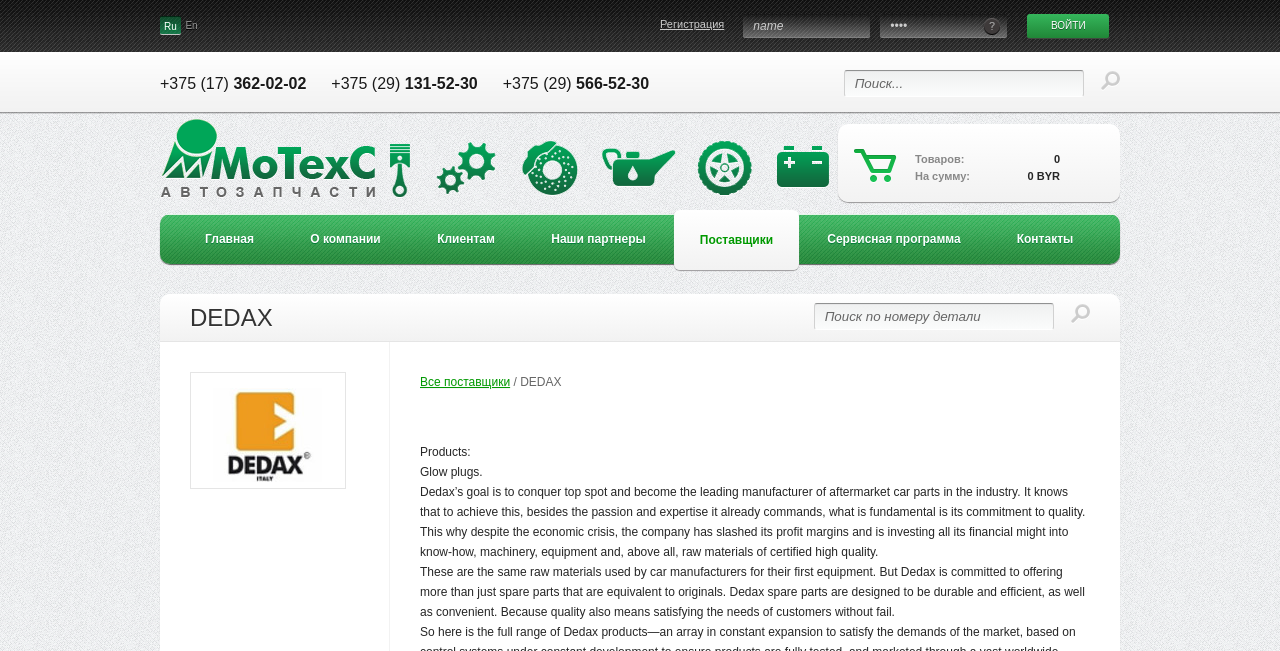What type of products does the company offer?
Please provide an in-depth and detailed response to the question.

The company offers car parts, specifically aftermarket car parts. This can be inferred from the text on the webpage, which mentions 'Glow plugs' as an example of their products, and also describes the company's goal to become a leading manufacturer of aftermarket car parts.